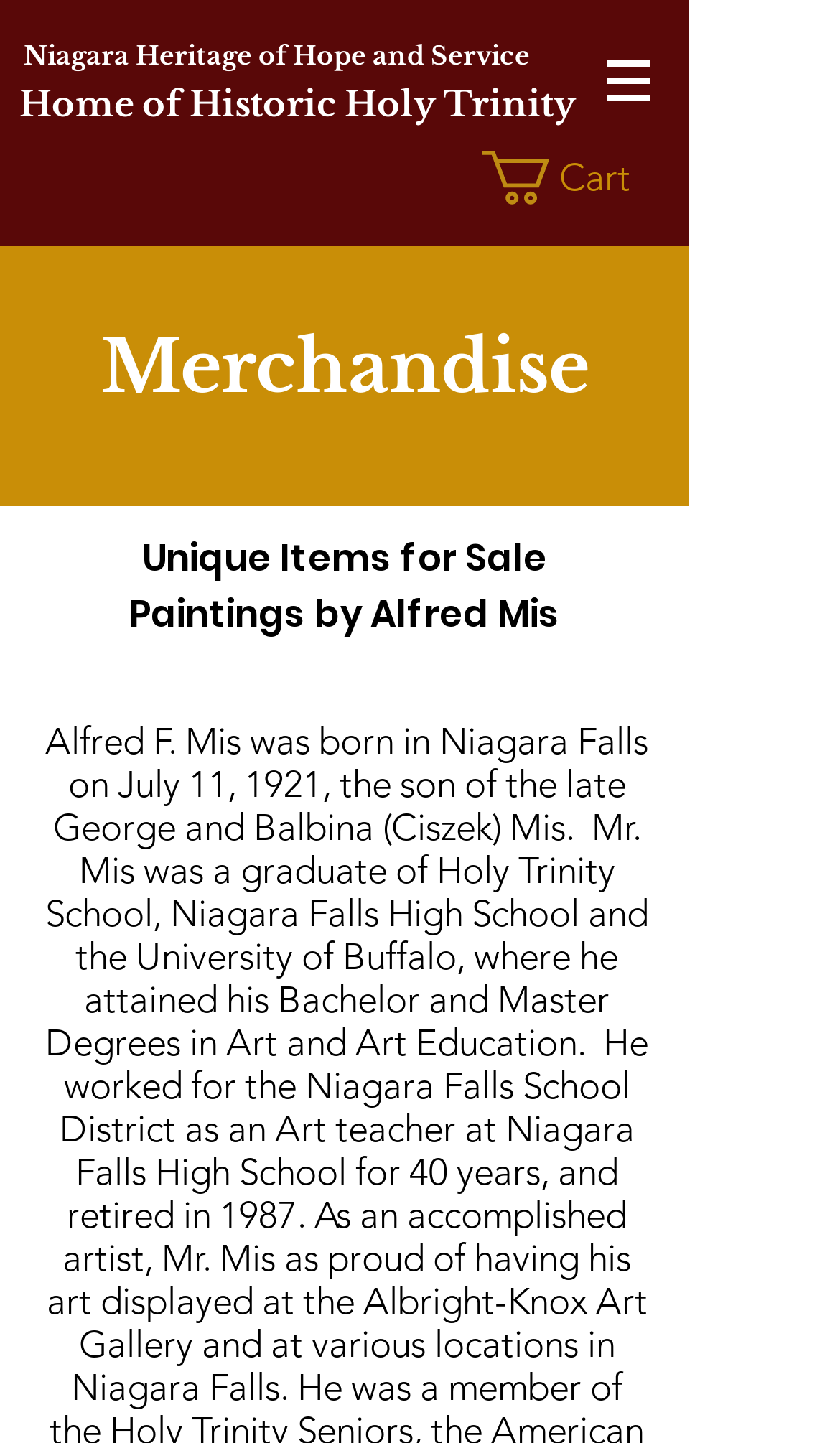What is the purpose of the 'donate' region?
Using the image as a reference, answer the question with a short word or phrase.

To accept donations